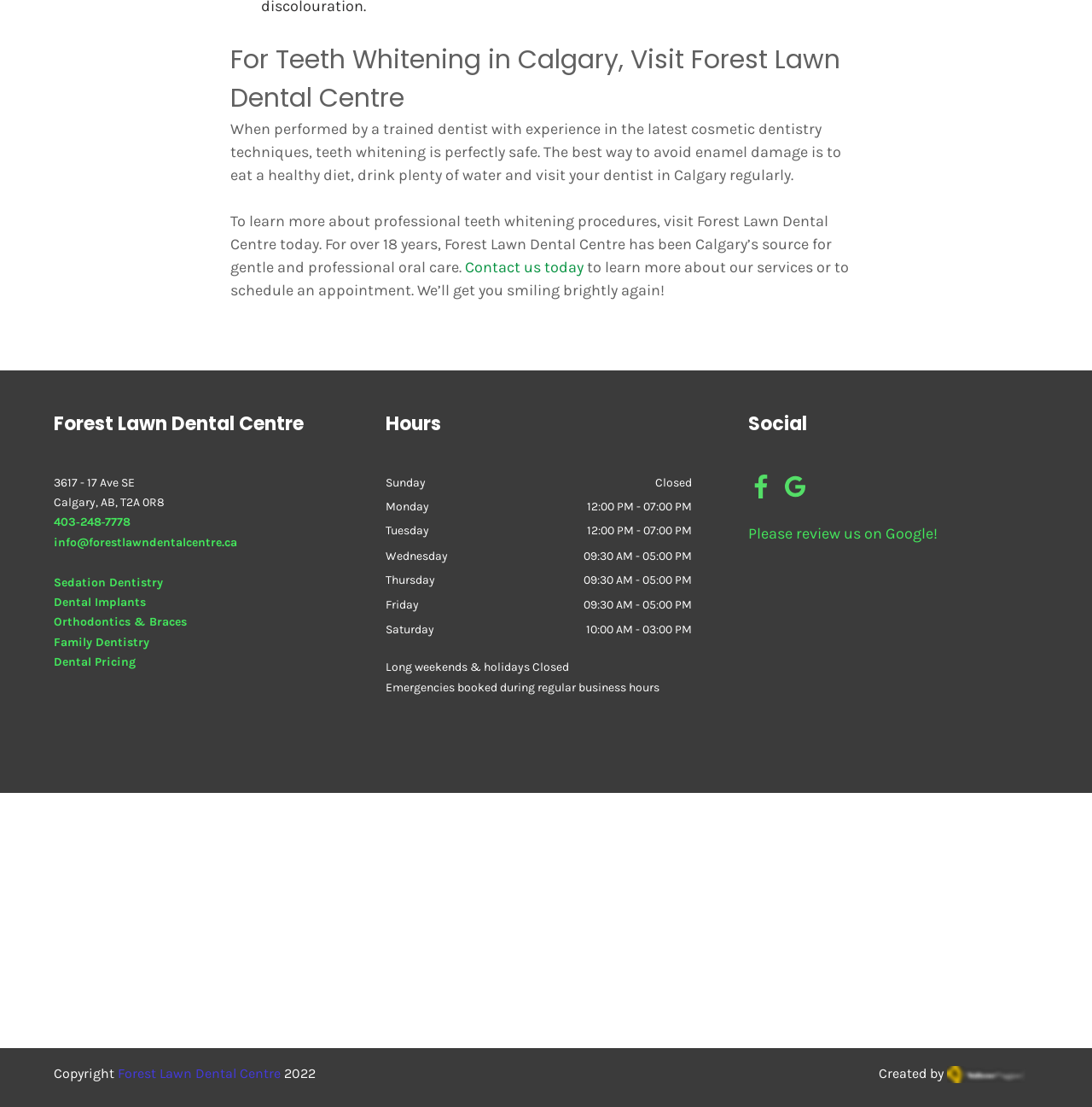What are the hours of operation on Sundays?
Look at the image and respond to the question as thoroughly as possible.

I found the answer by looking at the static text element 'Hours' and then tracing down to the specific day 'Sunday' which has a corresponding static text element 'Closed'.